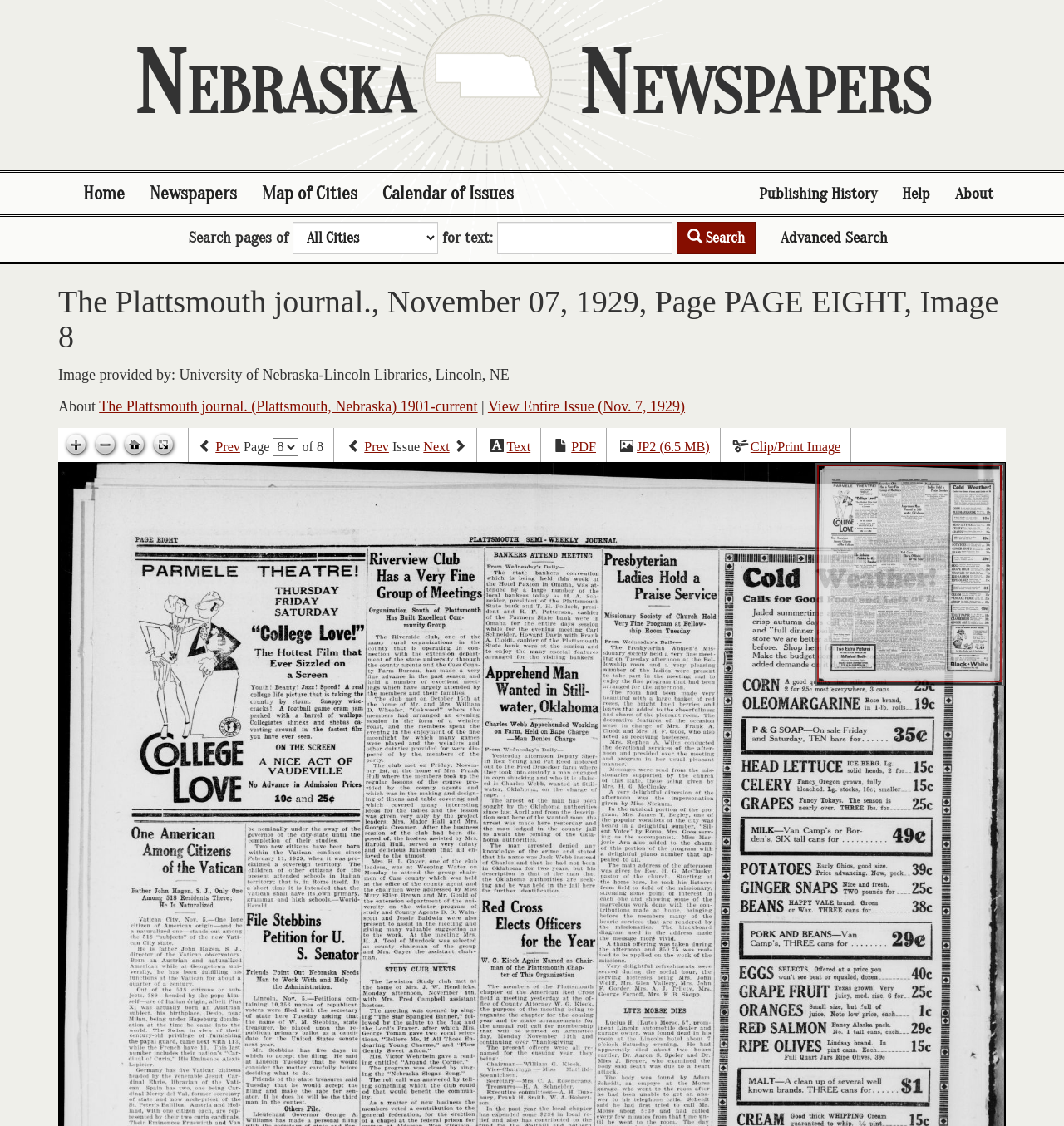Find the bounding box coordinates of the clickable region needed to perform the following instruction: "Search for text". The coordinates should be provided as four float numbers between 0 and 1, i.e., [left, top, right, bottom].

[0.467, 0.197, 0.632, 0.226]